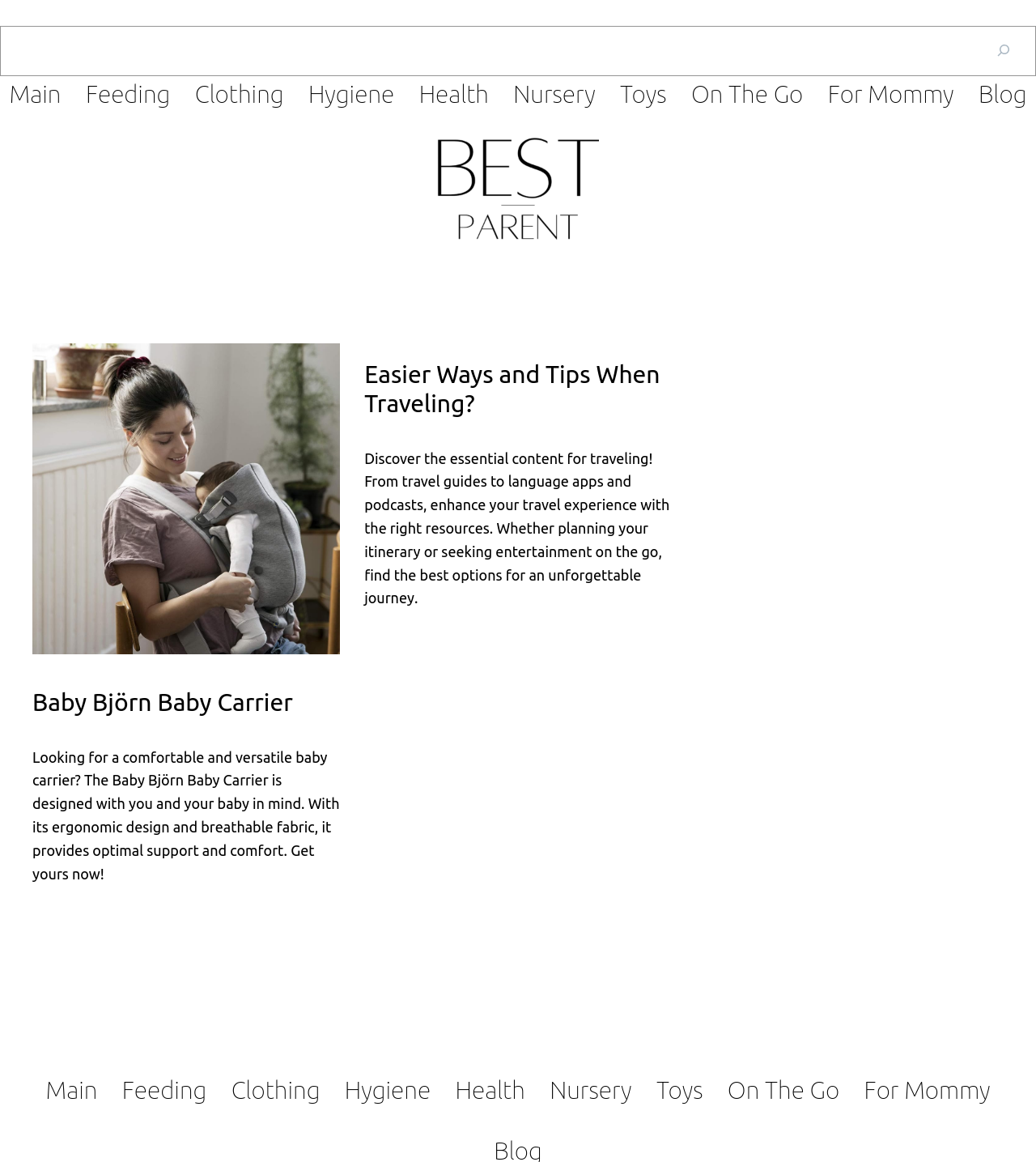Determine the bounding box coordinates of the region I should click to achieve the following instruction: "read about baby carrier". Ensure the bounding box coordinates are four float numbers between 0 and 1, i.e., [left, top, right, bottom].

[0.031, 0.295, 0.328, 0.563]